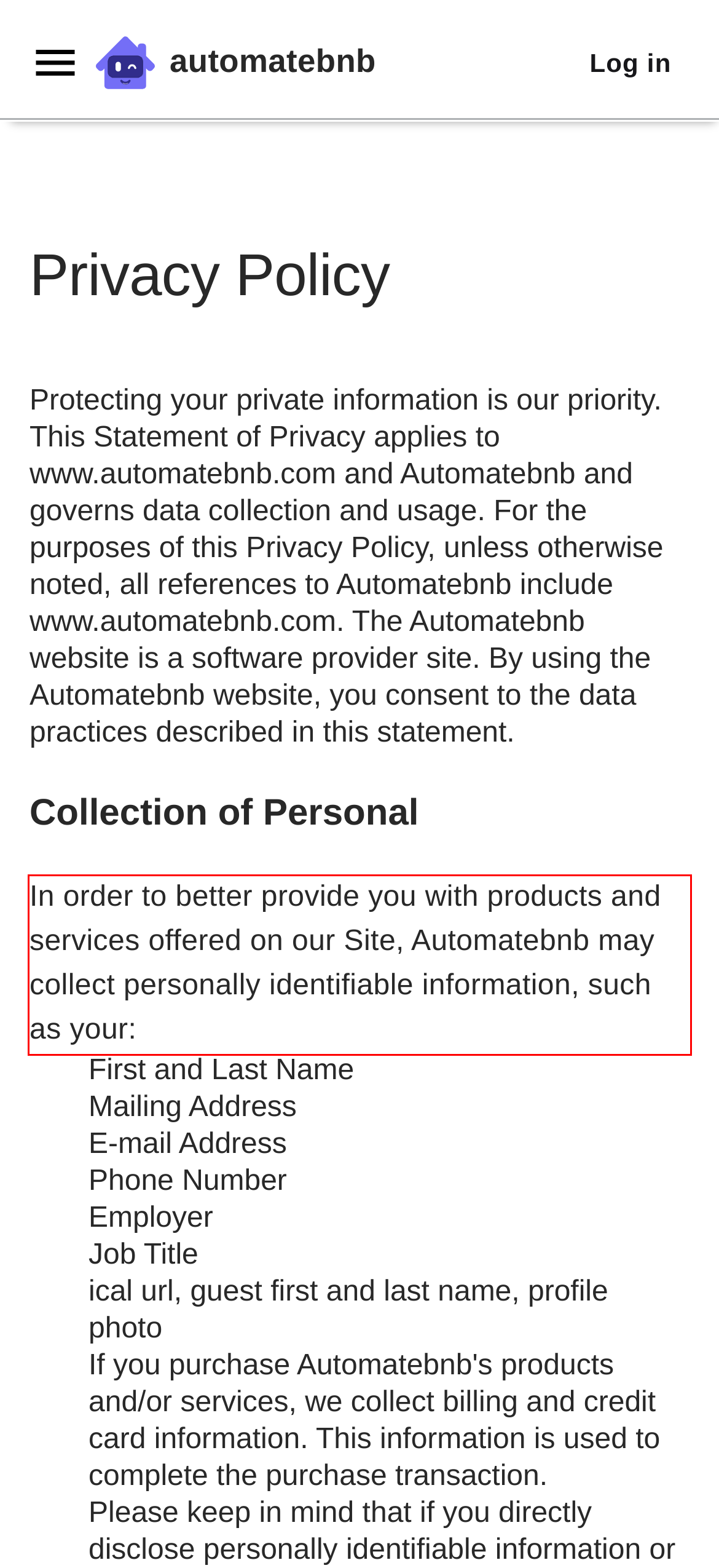Given a screenshot of a webpage, identify the red bounding box and perform OCR to recognize the text within that box.

In order to better provide you with products and services offered on our Site, Automatebnb may collect personally identifiable information, such as your: